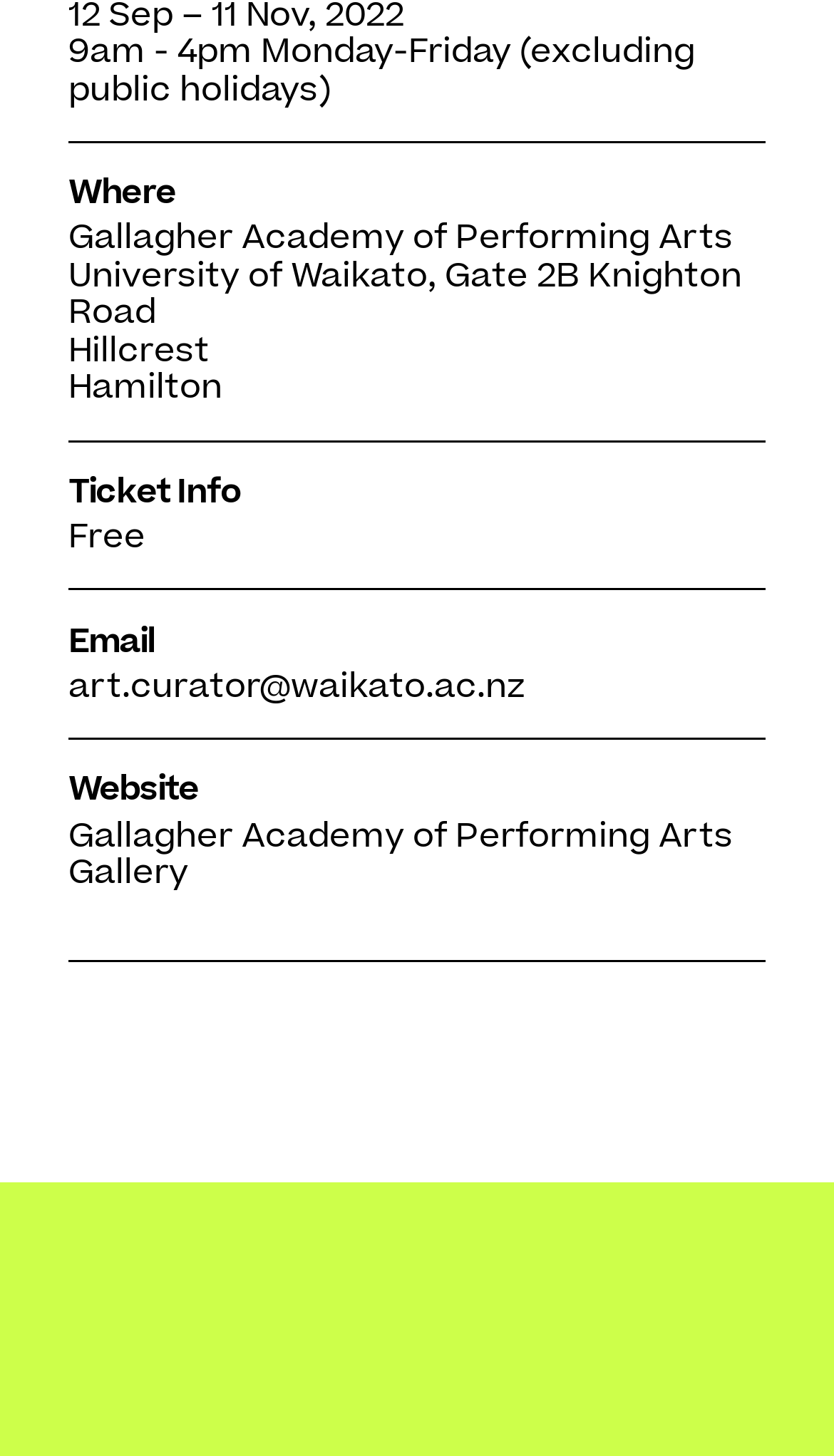What is the email address for contact?
Look at the image and provide a short answer using one word or a phrase.

art.curator@waikato.ac.nz